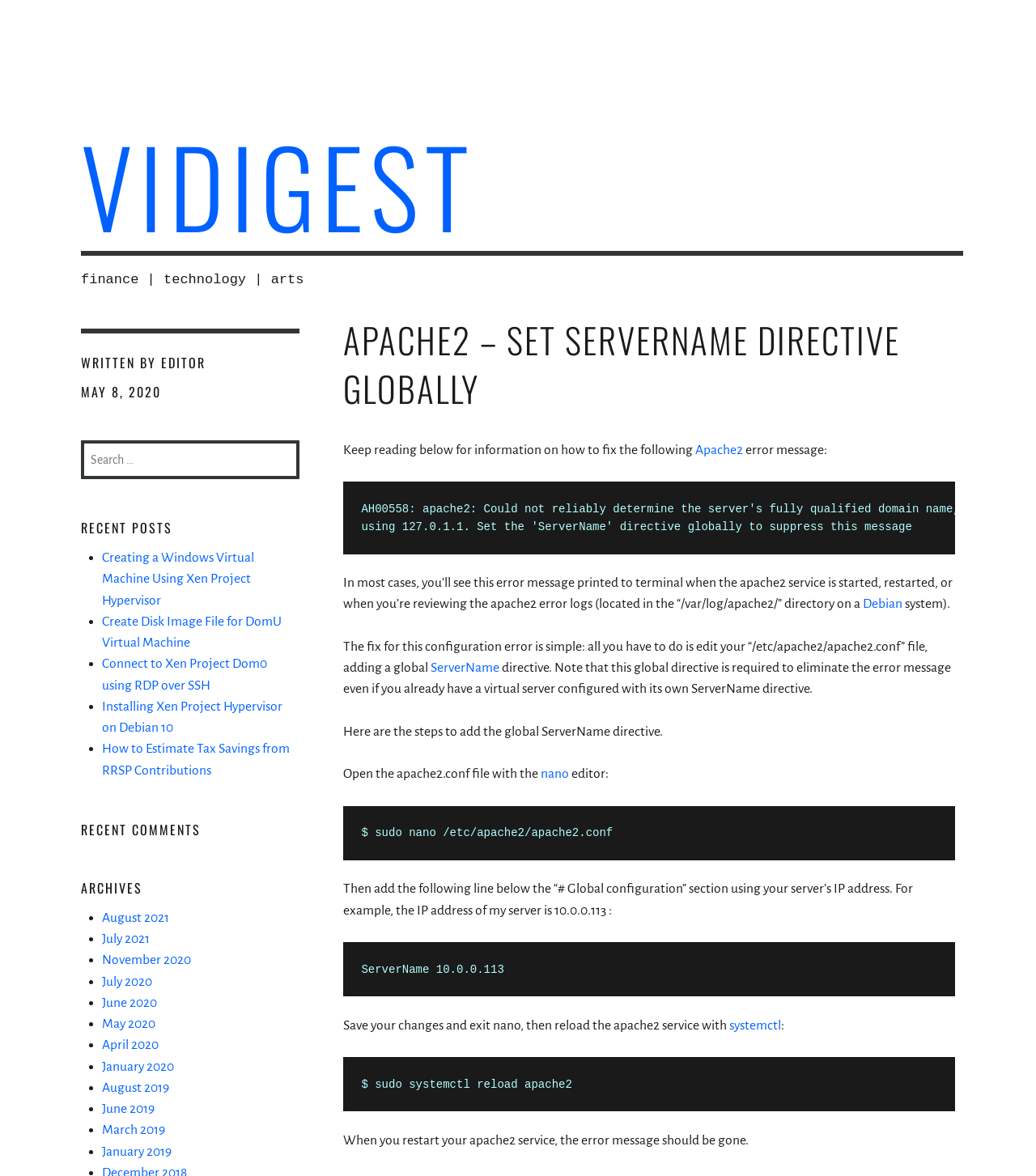Please identify the bounding box coordinates of the element's region that should be clicked to execute the following instruction: "Edit the apache2.conf file". The bounding box coordinates must be four float numbers between 0 and 1, i.e., [left, top, right, bottom].

[0.349, 0.703, 0.592, 0.714]